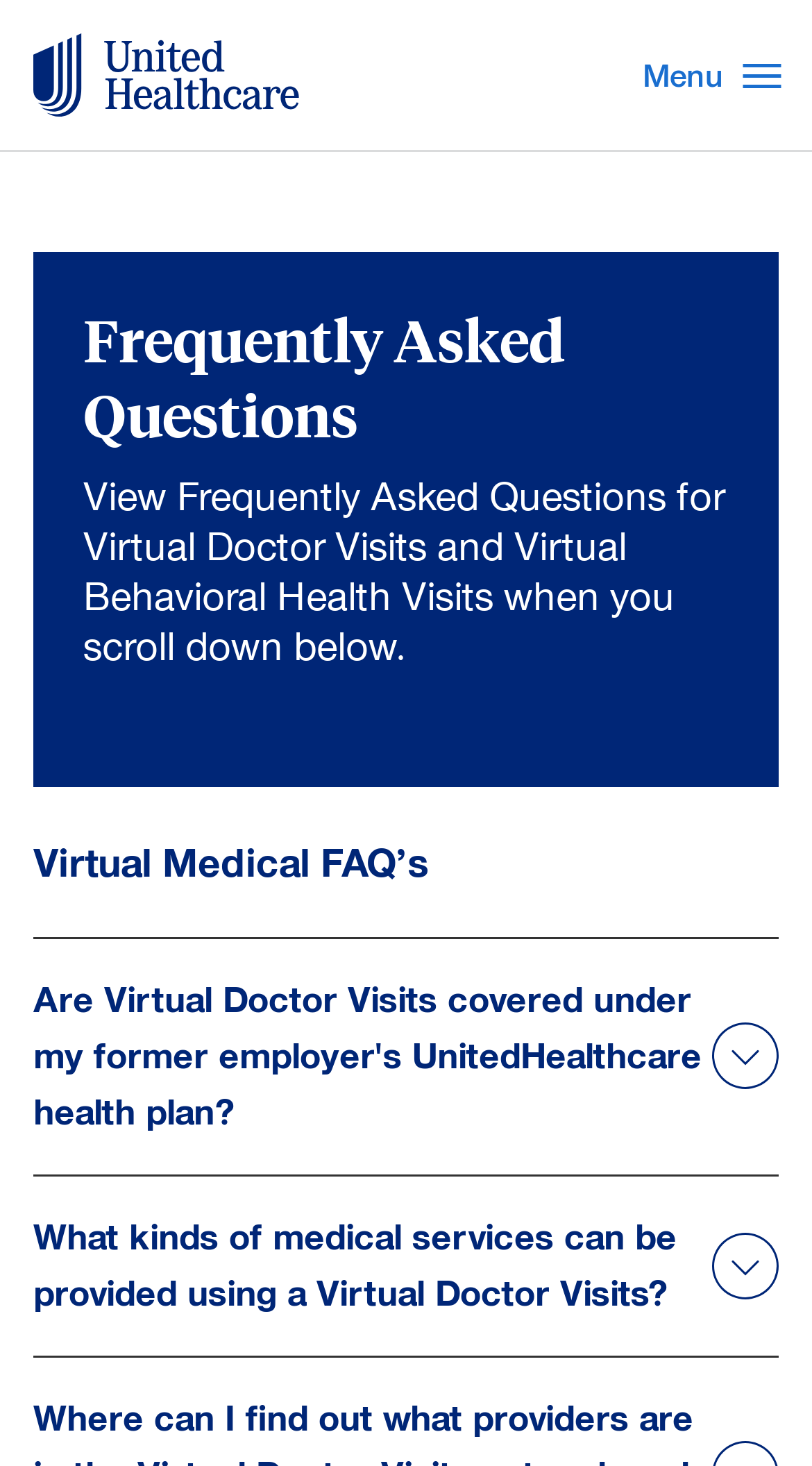Extract the primary header of the webpage and generate its text.

Frequently Asked Questions